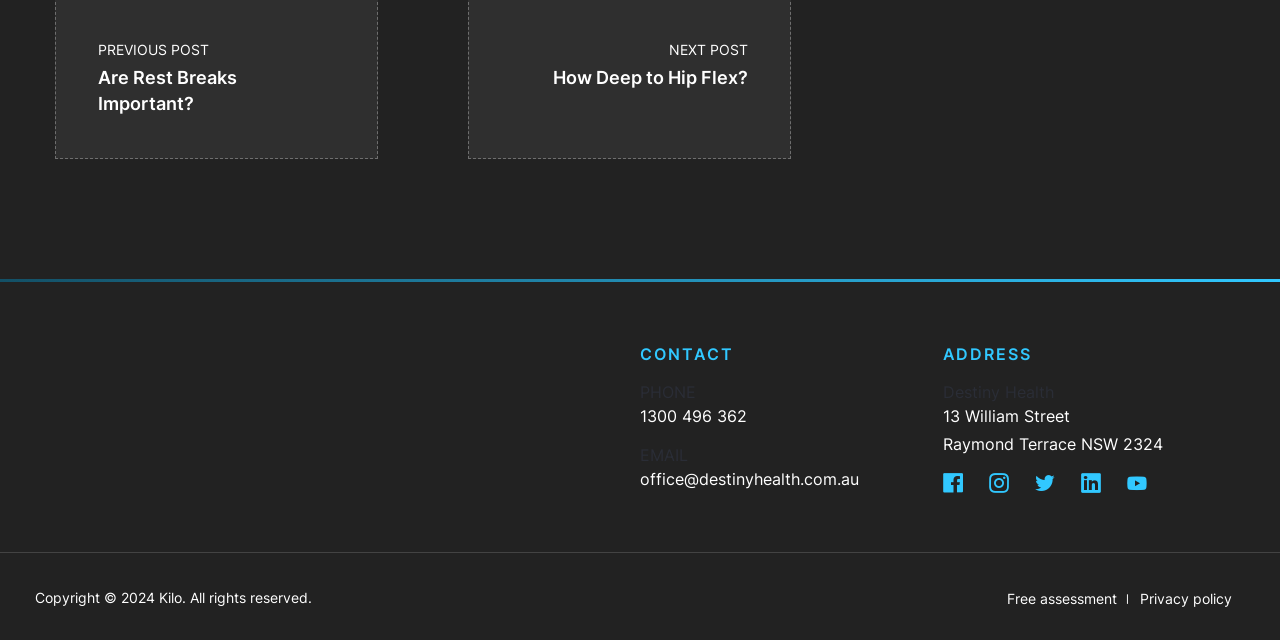Find and indicate the bounding box coordinates of the region you should select to follow the given instruction: "Go to previous post".

[0.077, 0.062, 0.262, 0.121]